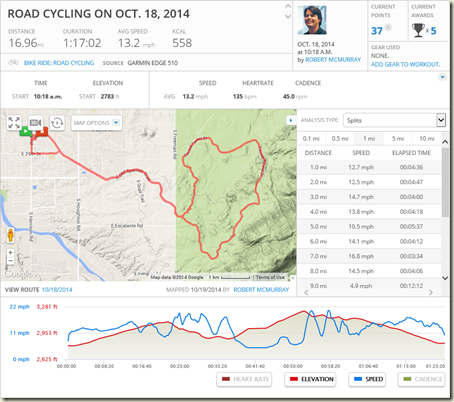What is the name of the cyclist?
Look at the screenshot and provide an in-depth answer.

The user details section of the image displays the name of the cyclist, which is Robert McMurray. This suggests that the image is part of a personal fitness or recreational logging platform.